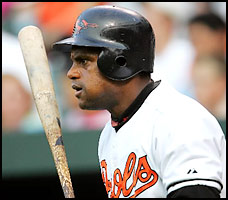From the details in the image, provide a thorough response to the question: What challenges did Latino baseball players like Sosa face?

The caption highlights the unique challenges faced by Latino baseball players, including language barriers and cultural isolation, which often led to feelings of alienation within the broader community, and Sosa's experiences reflect those of many Latin players who navigated both their passion for the sport and the complexities of their cultural identities in a predominantly English-speaking environment.